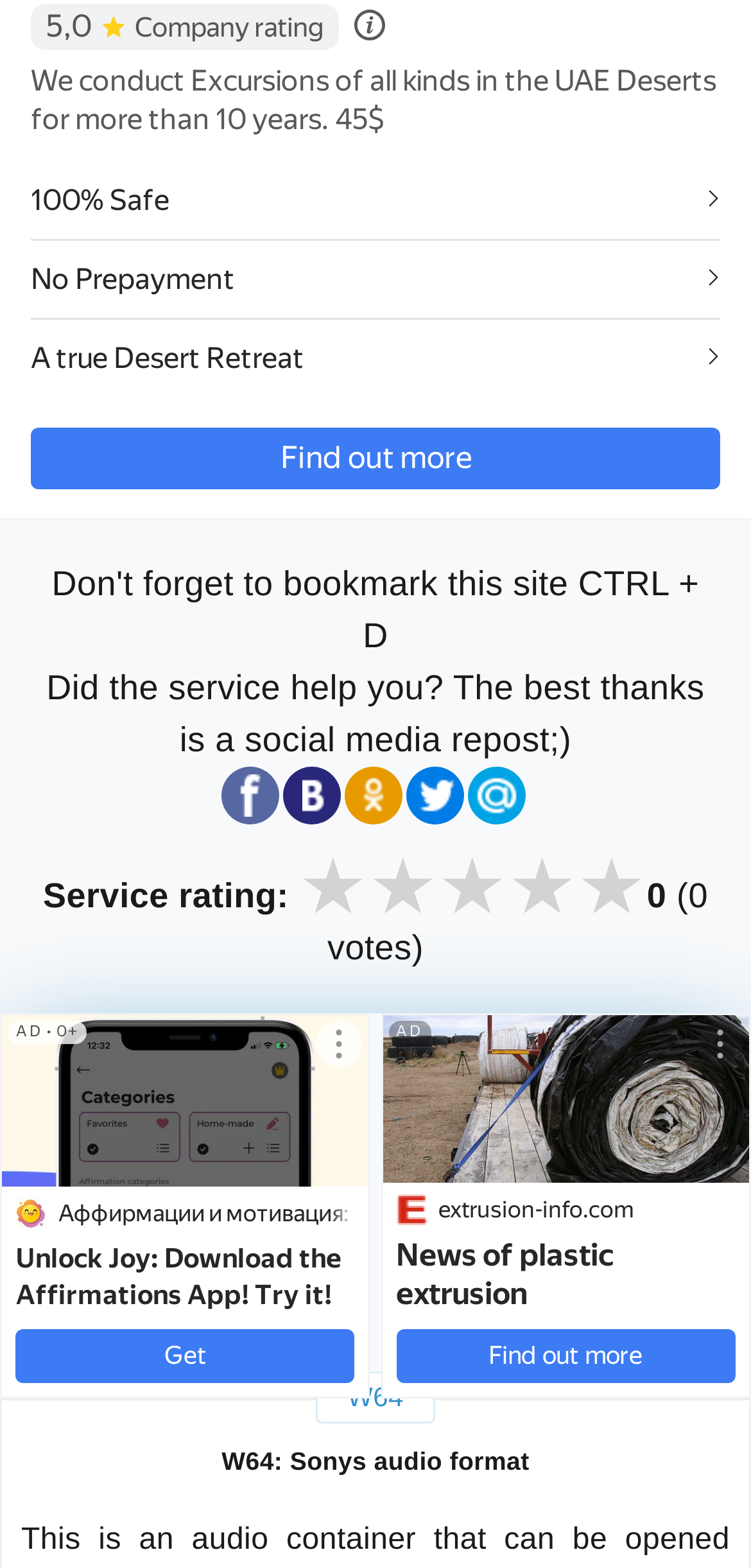Using the element description News of plastic extrusion, predict the bounding box coordinates for the UI element. Provide the coordinates in (top-left x, top-left y, bottom-right x, bottom-right y) format with values ranging from 0 to 1.

[0.528, 0.788, 0.979, 0.838]